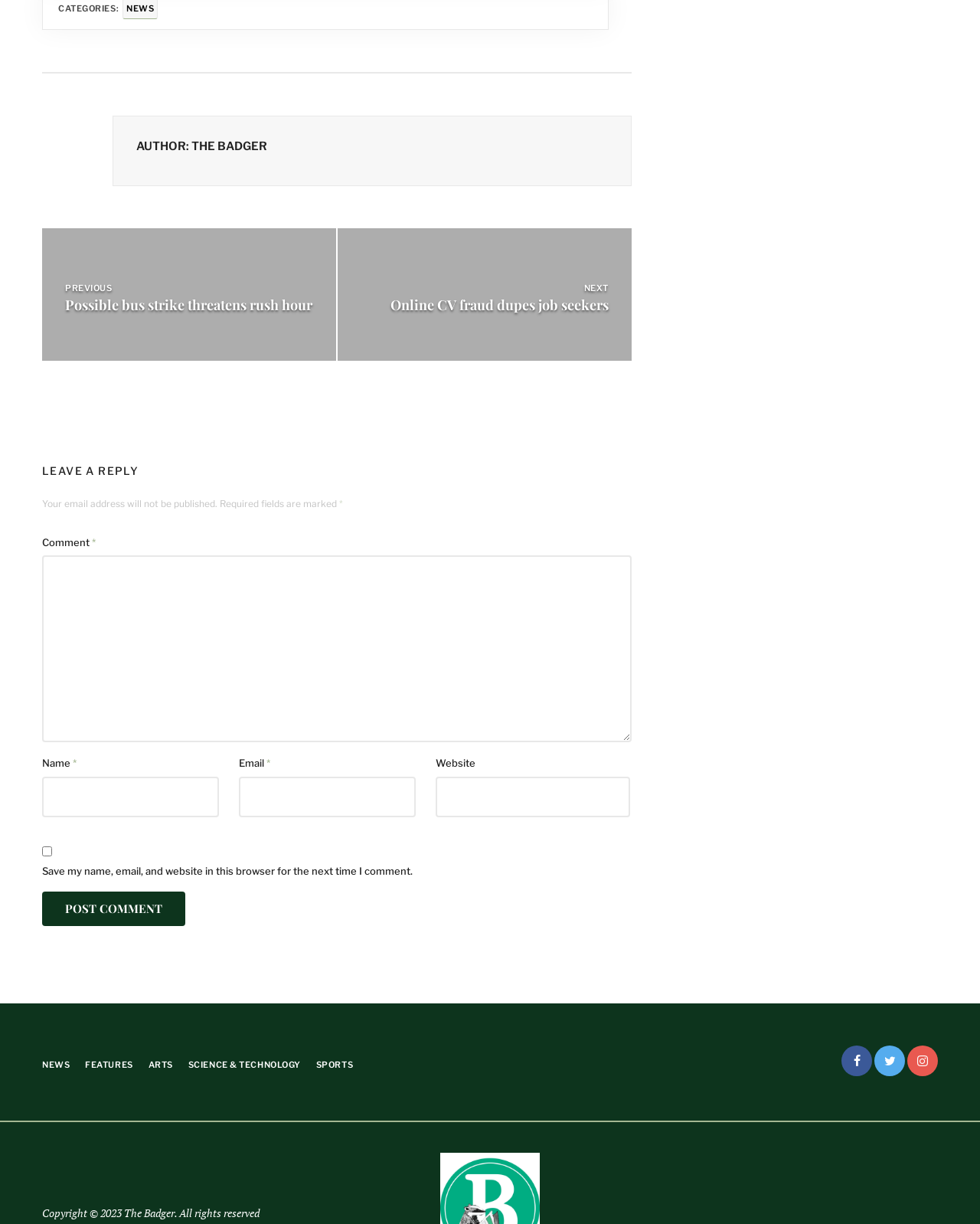Please specify the bounding box coordinates in the format (top-left x, top-left y, bottom-right x, bottom-right y), with values ranging from 0 to 1. Identify the bounding box for the UI component described as follows: name="submit" value="Post Comment"

[0.043, 0.729, 0.189, 0.757]